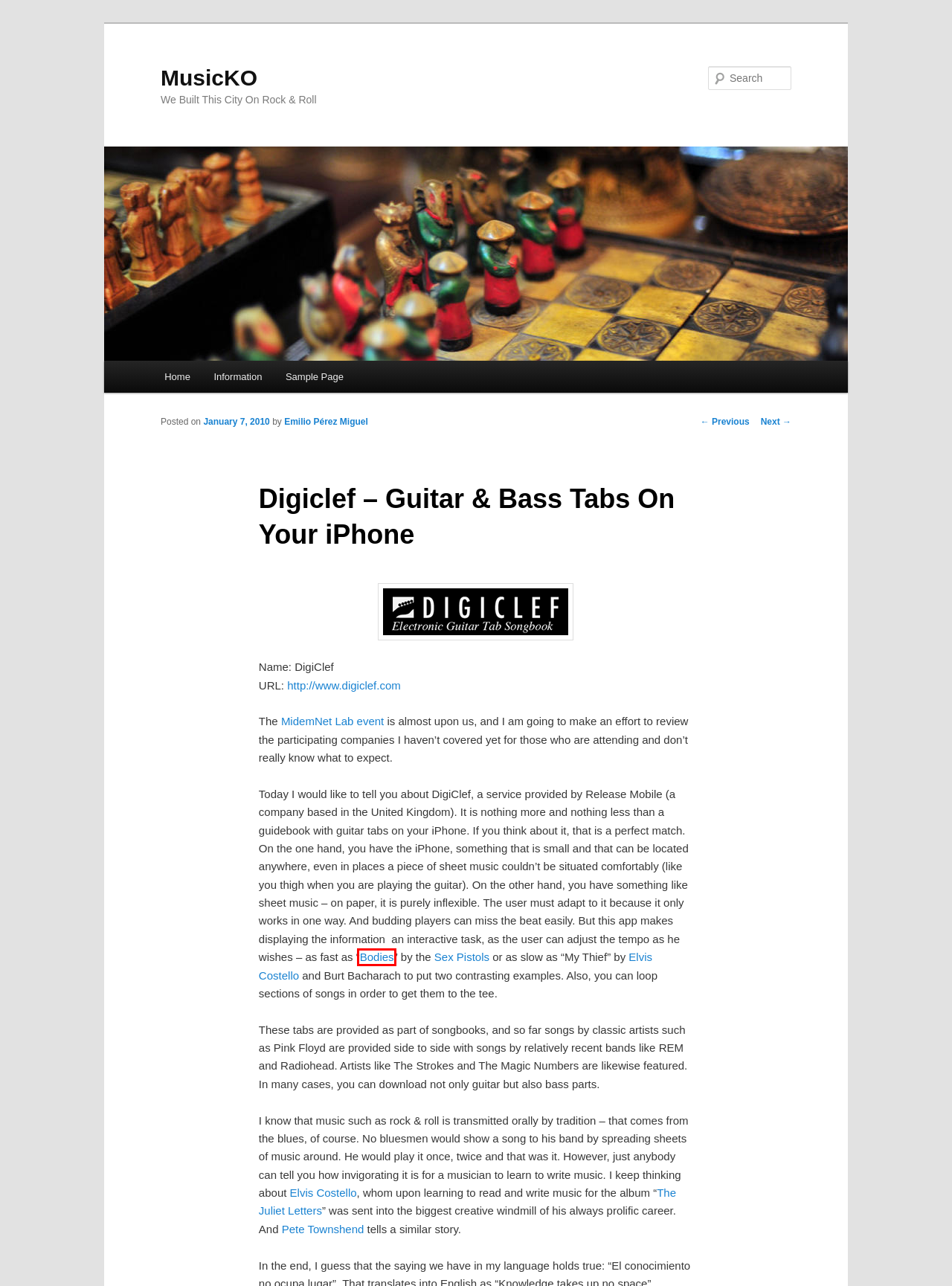You are looking at a webpage screenshot with a red bounding box around an element. Pick the description that best matches the new webpage after interacting with the element in the red bounding box. The possible descriptions are:
A. The 15 Best Music Startups To Be Highlighted At MidemNet Lab  | MusicKO
B. Emilio Pérez Miguel | MusicKO
C. The Sixty One – Discover New Artists & Share Your Finds With Everybody | MusicKO
D. Information | MusicKO
E. Rough Mix (Pete Townshend & Ronnie Lane) – Album Review (Part 2) | MusicKO
F. Pete Townshend – General Introduction | MusicKO
G. The Sex Pistols – General Introduction | MusicKO
H. Never Mind The Bollocks, Here’s The Sex Pistols – Album Review | MusicKO

H